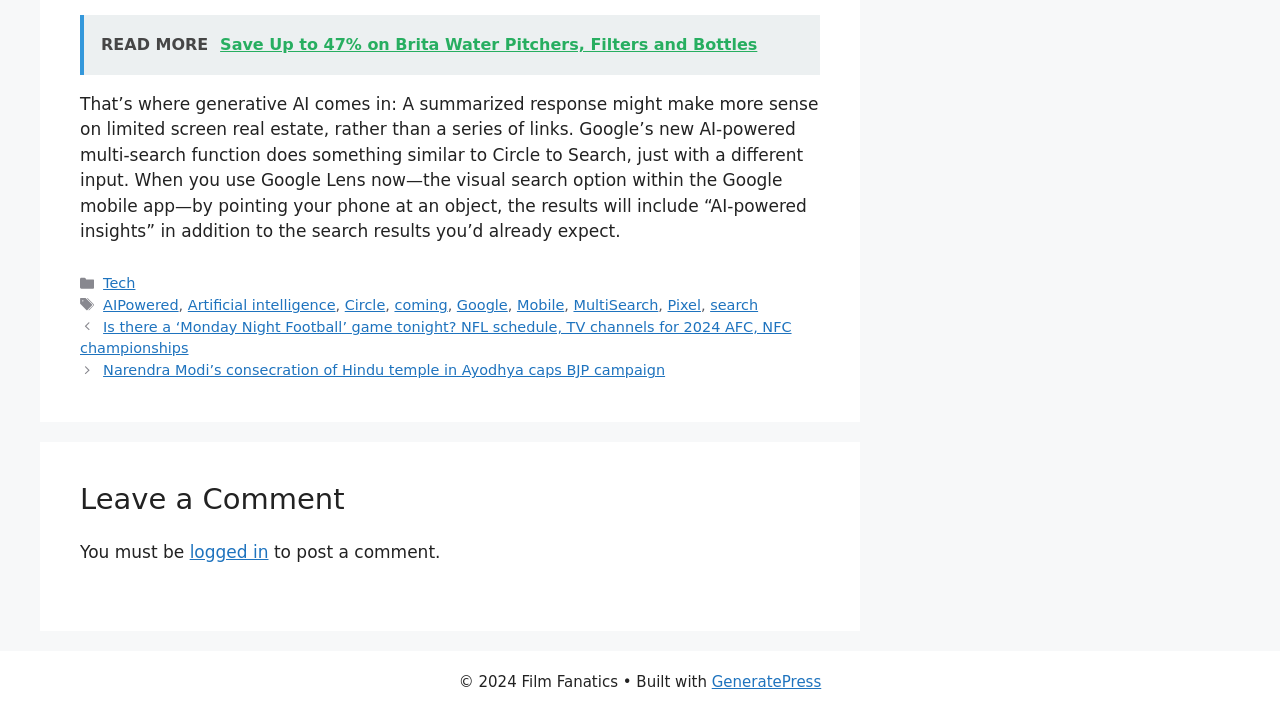Pinpoint the bounding box coordinates of the clickable element to carry out the following instruction: "Click on 'Posts'."

[0.062, 0.444, 0.641, 0.536]